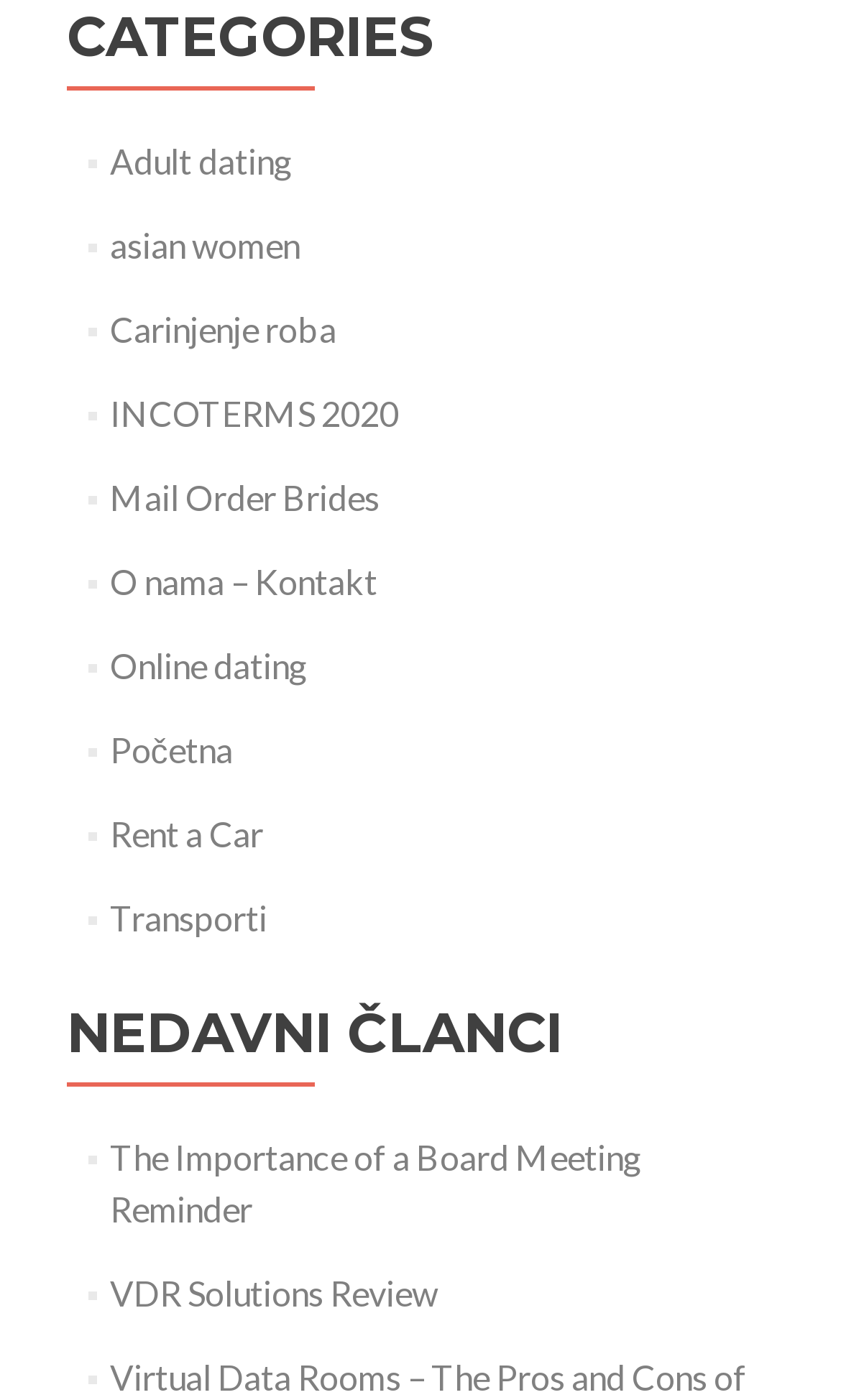Please identify the bounding box coordinates of the region to click in order to complete the given instruction: "View INCOTERMS 2020". The coordinates should be four float numbers between 0 and 1, i.e., [left, top, right, bottom].

[0.13, 0.28, 0.474, 0.31]